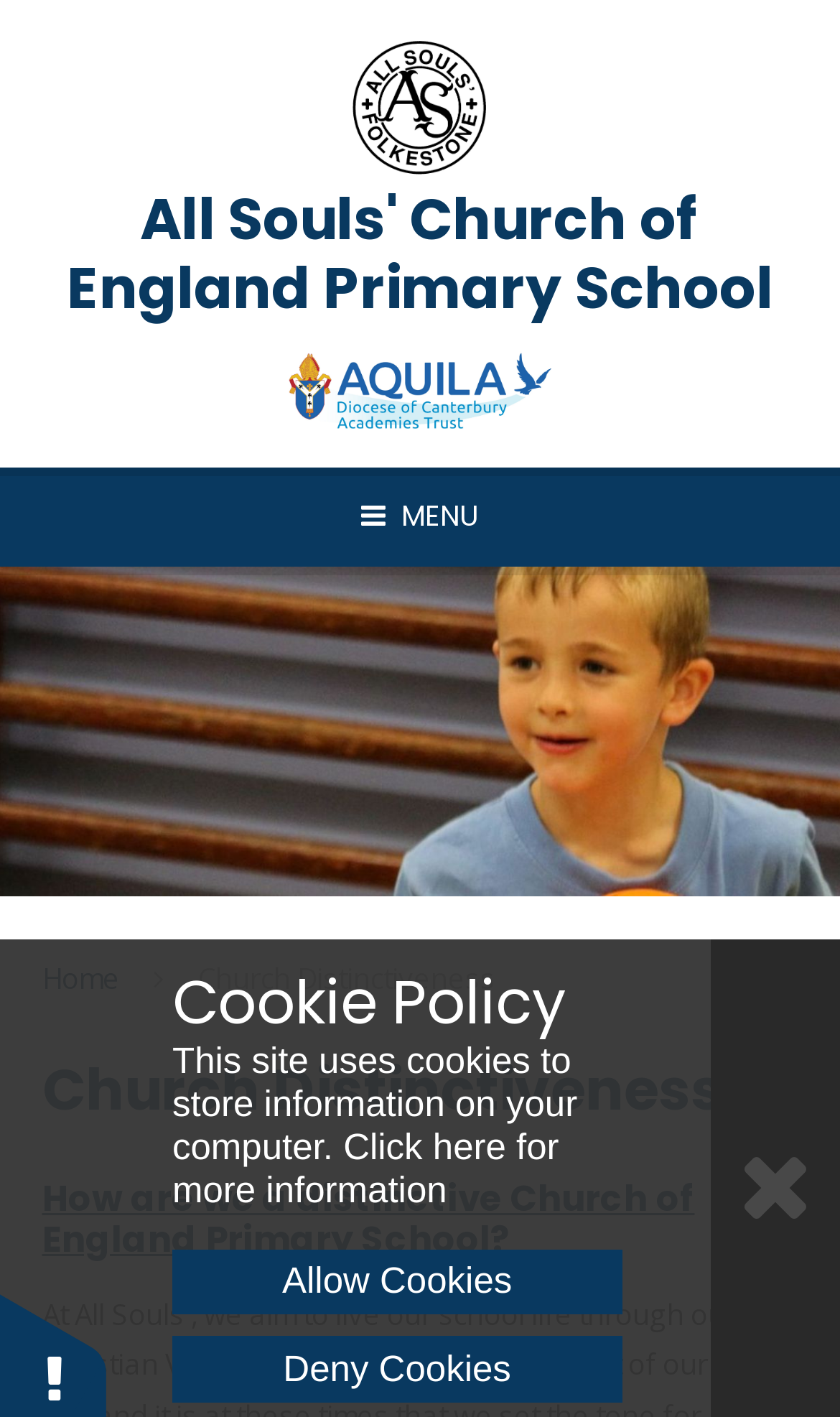Provide a one-word or short-phrase response to the question:
What is the text of the static text element next to the 'Toggle mobile menu' button?

MENU